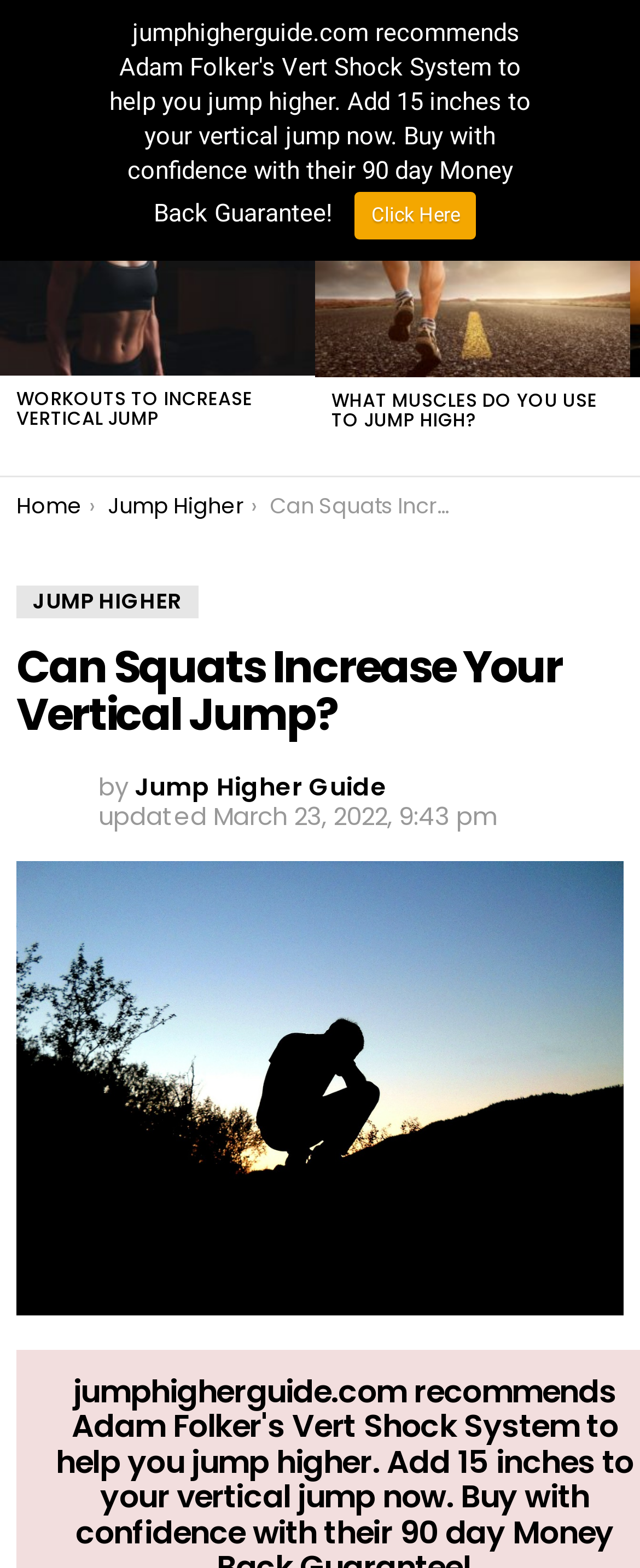Using the provided element description "title="Workouts to Increase Vertical Jump"", determine the bounding box coordinates of the UI element.

[0.0, 0.107, 0.492, 0.24]